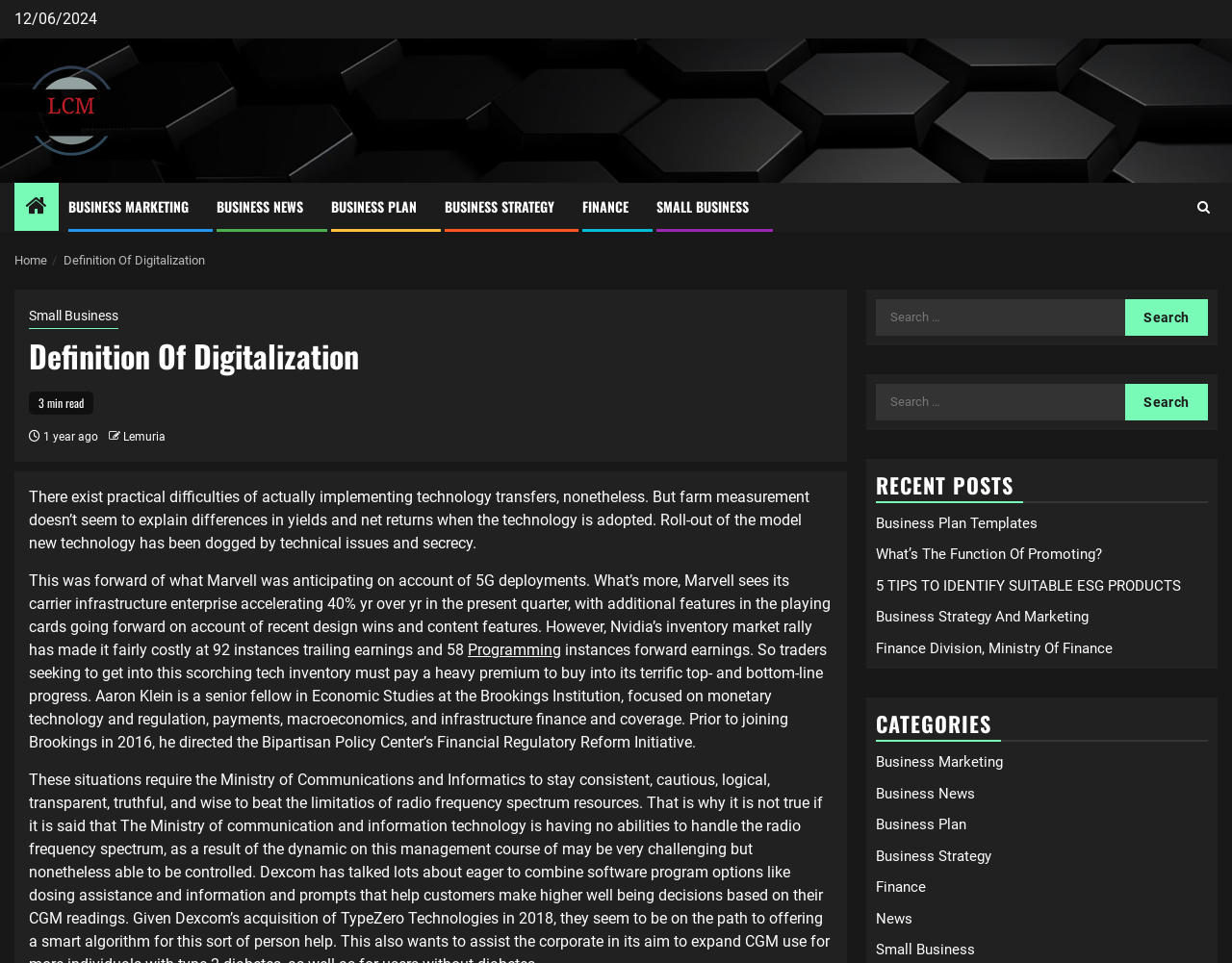What is the date displayed at the top of the webpage?
Based on the content of the image, thoroughly explain and answer the question.

The date is displayed at the top of the webpage, which can be found in the StaticText element with the text '12/06/2024' and bounding box coordinates [0.012, 0.01, 0.079, 0.029].